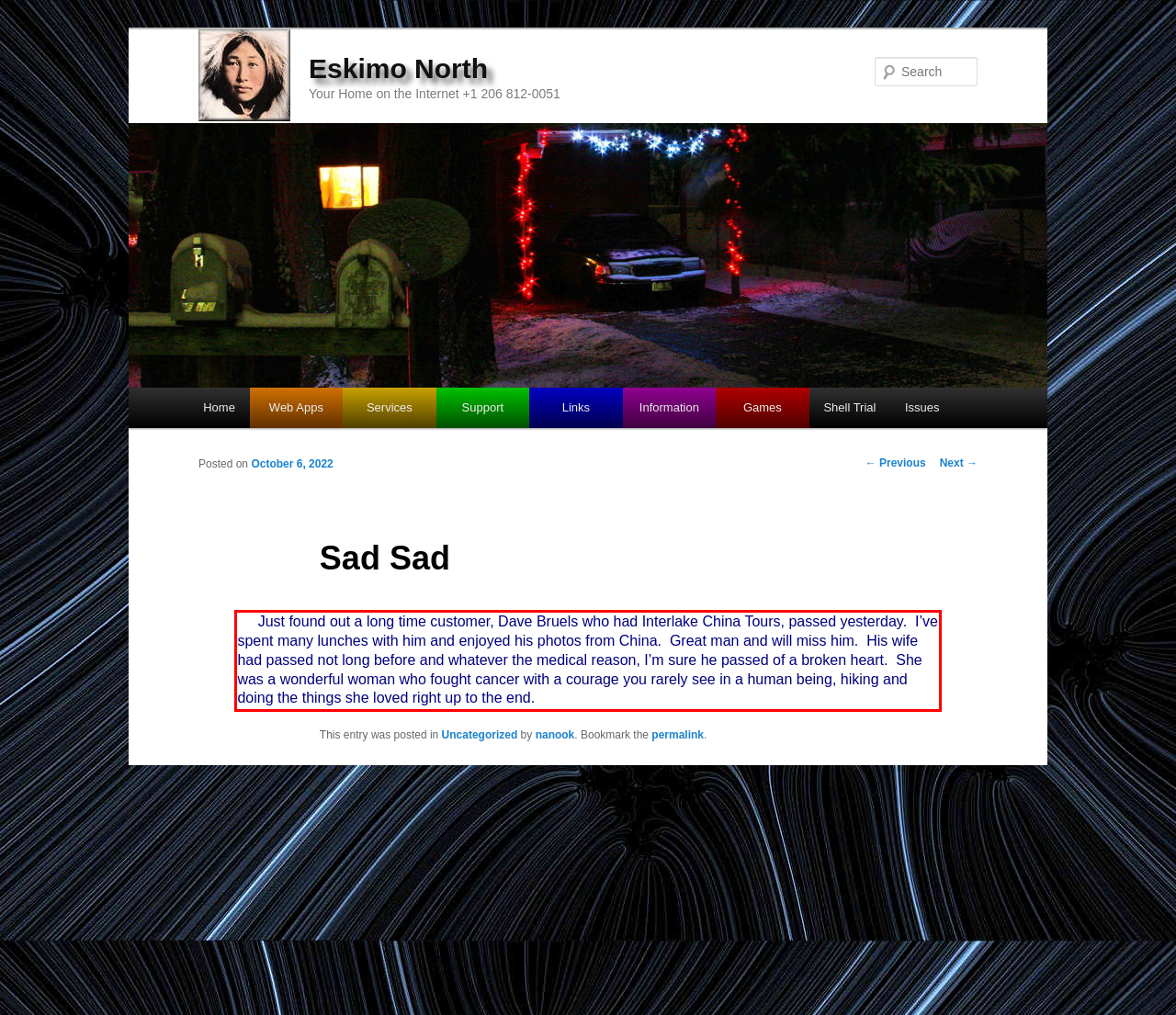You have a screenshot of a webpage with a red bounding box. Identify and extract the text content located inside the red bounding box.

Just found out a long time customer, Dave Bruels who had Interlake China Tours, passed yesterday. I’ve spent many lunches with him and enjoyed his photos from China. Great man and will miss him. His wife had passed not long before and whatever the medical reason, I’m sure he passed of a broken heart. She was a wonderful woman who fought cancer with a courage you rarely see in a human being, hiking and doing the things she loved right up to the end.